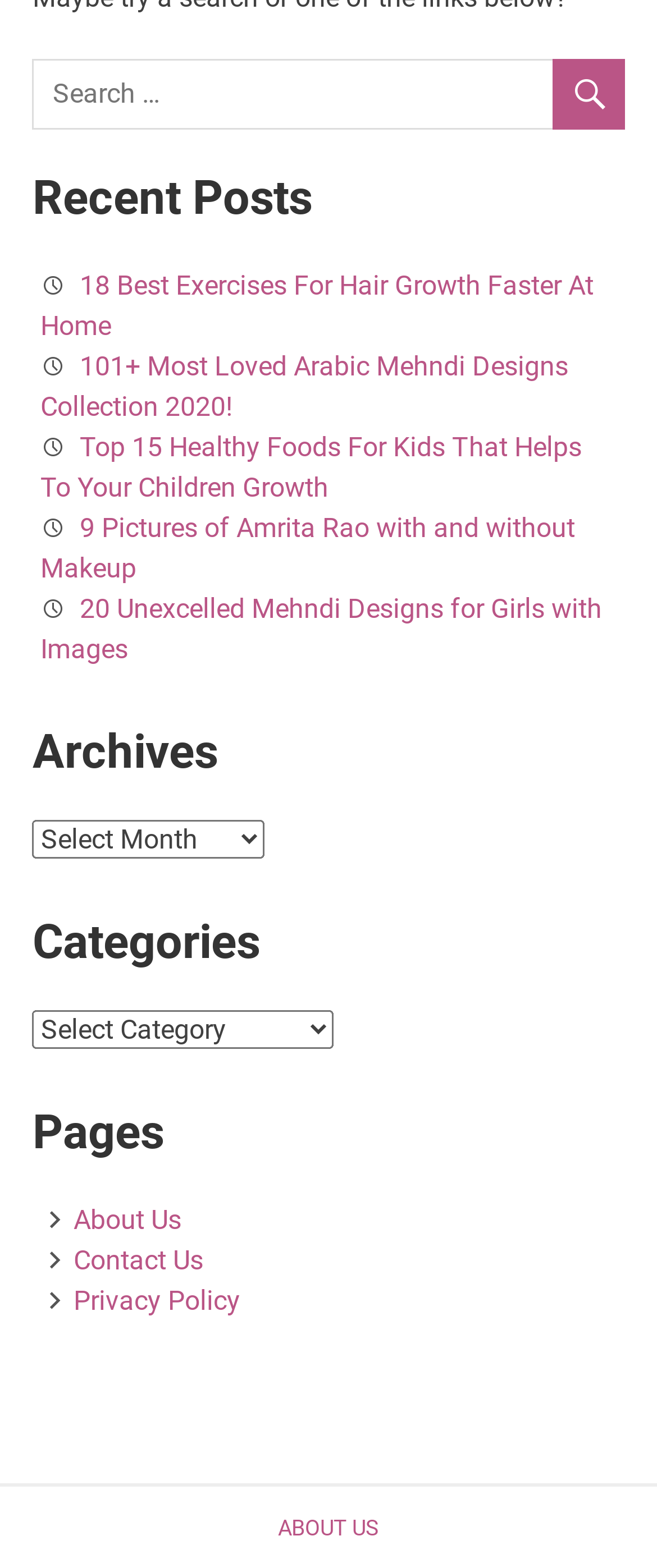Can you find the bounding box coordinates of the area I should click to execute the following instruction: "search for something"?

[0.049, 0.037, 0.951, 0.082]